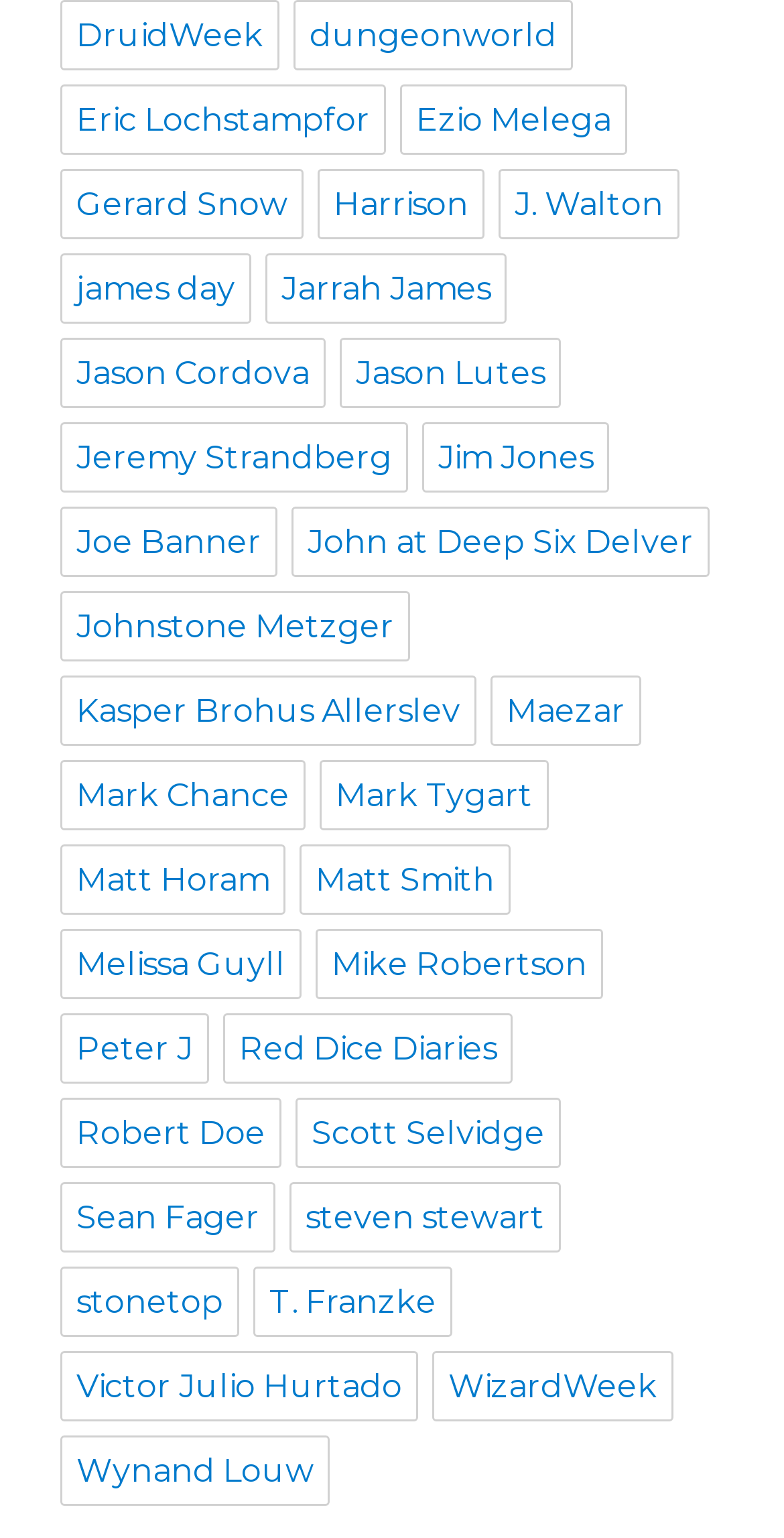Please determine the bounding box coordinates of the element to click on in order to accomplish the following task: "check out WizardWeek". Ensure the coordinates are four float numbers ranging from 0 to 1, i.e., [left, top, right, bottom].

[0.551, 0.879, 0.859, 0.925]